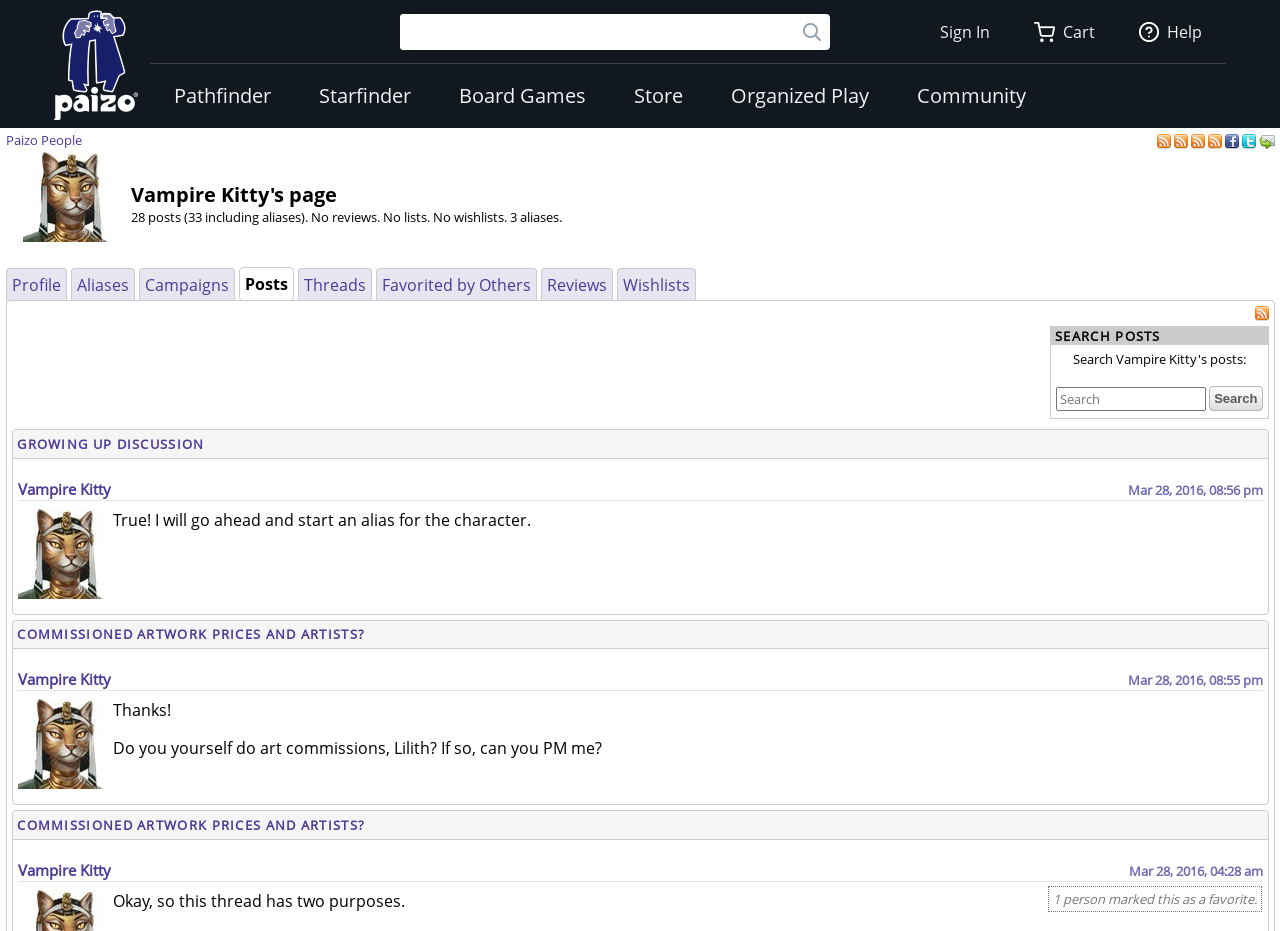Could you find the bounding box coordinates of the clickable area to complete this instruction: "Explore SUSTAINABLE SOLUTIONS"?

None